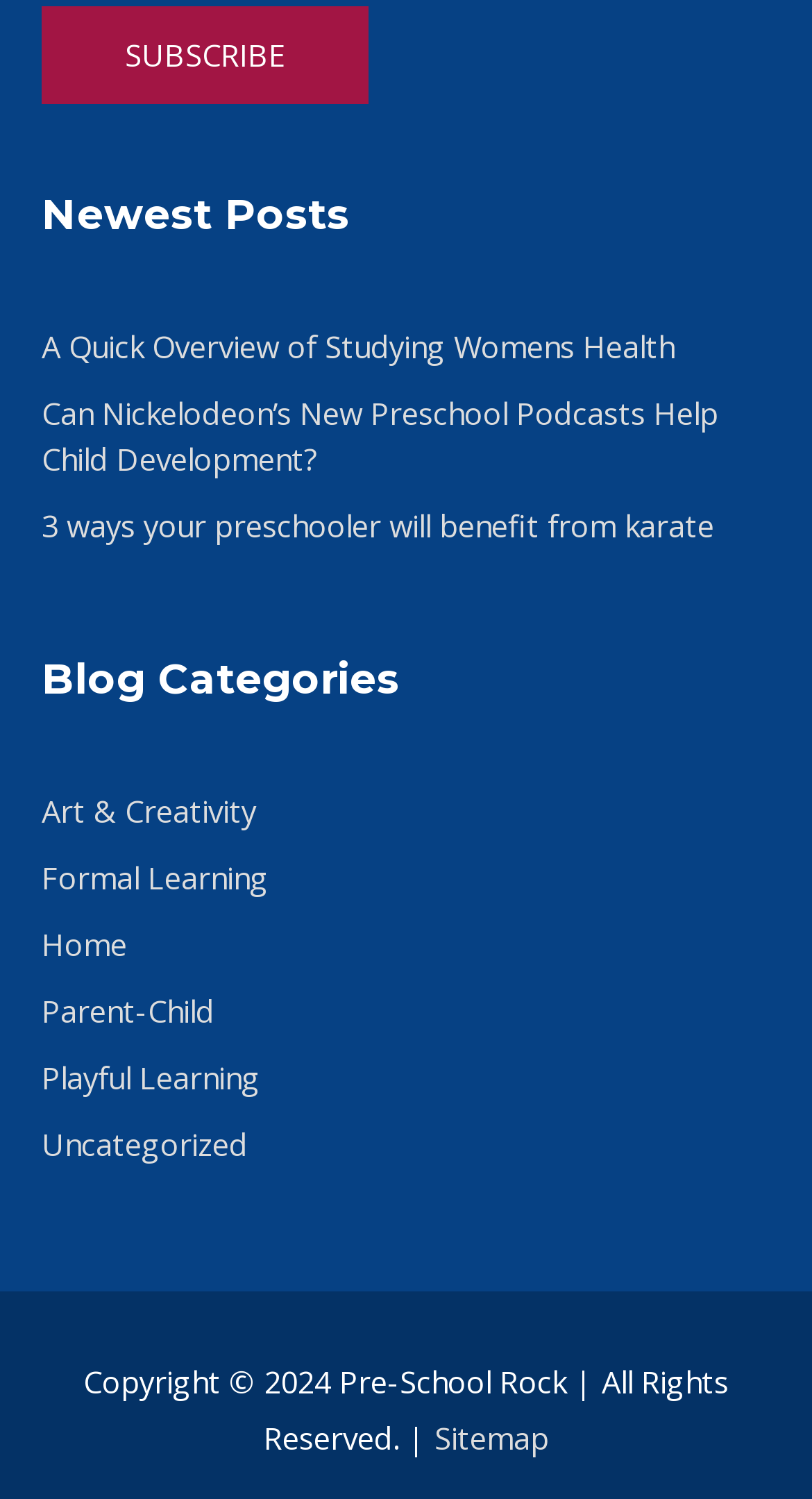Please determine the bounding box coordinates, formatted as (top-left x, top-left y, bottom-right x, bottom-right y), with all values as floating point numbers between 0 and 1. Identify the bounding box of the region described as: Formal Learning

[0.051, 0.571, 0.331, 0.599]